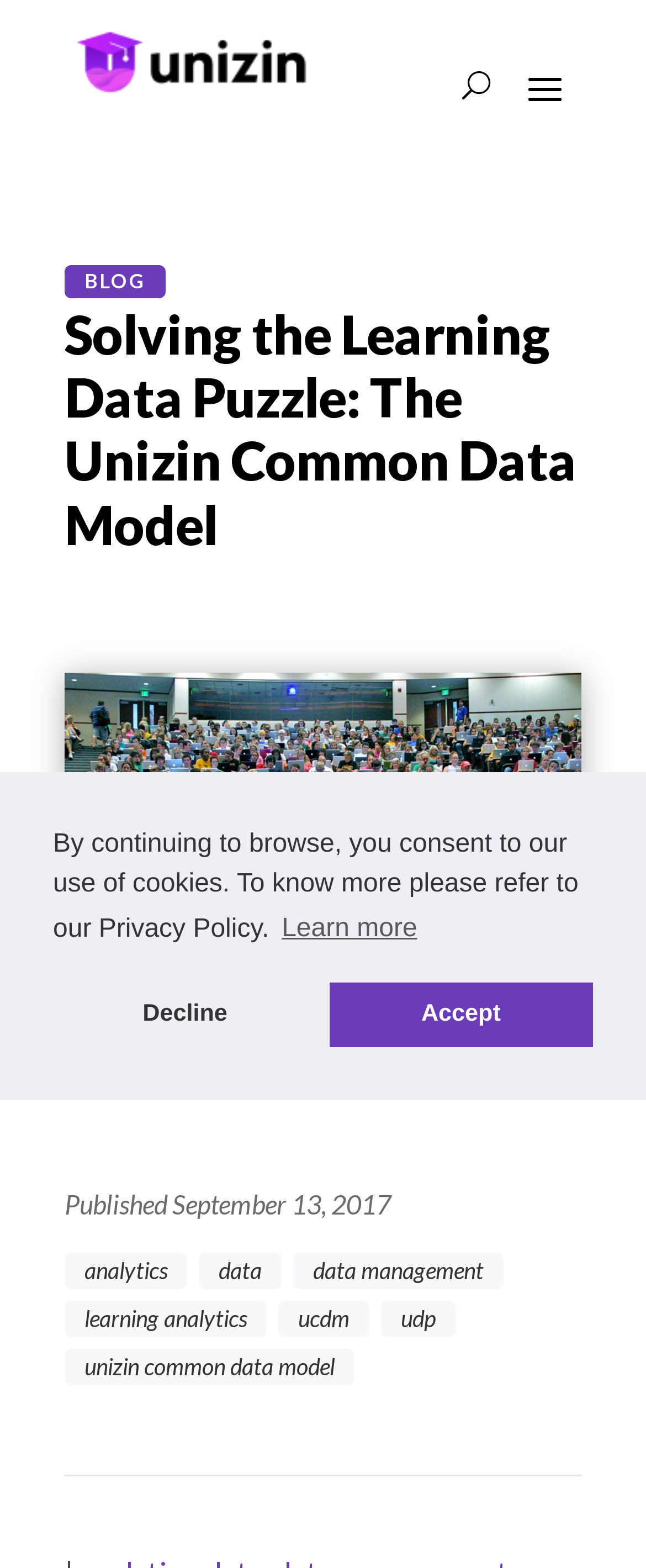Please respond to the question using a single word or phrase:
What is the text on the Unizin logo?

Unizin Logo